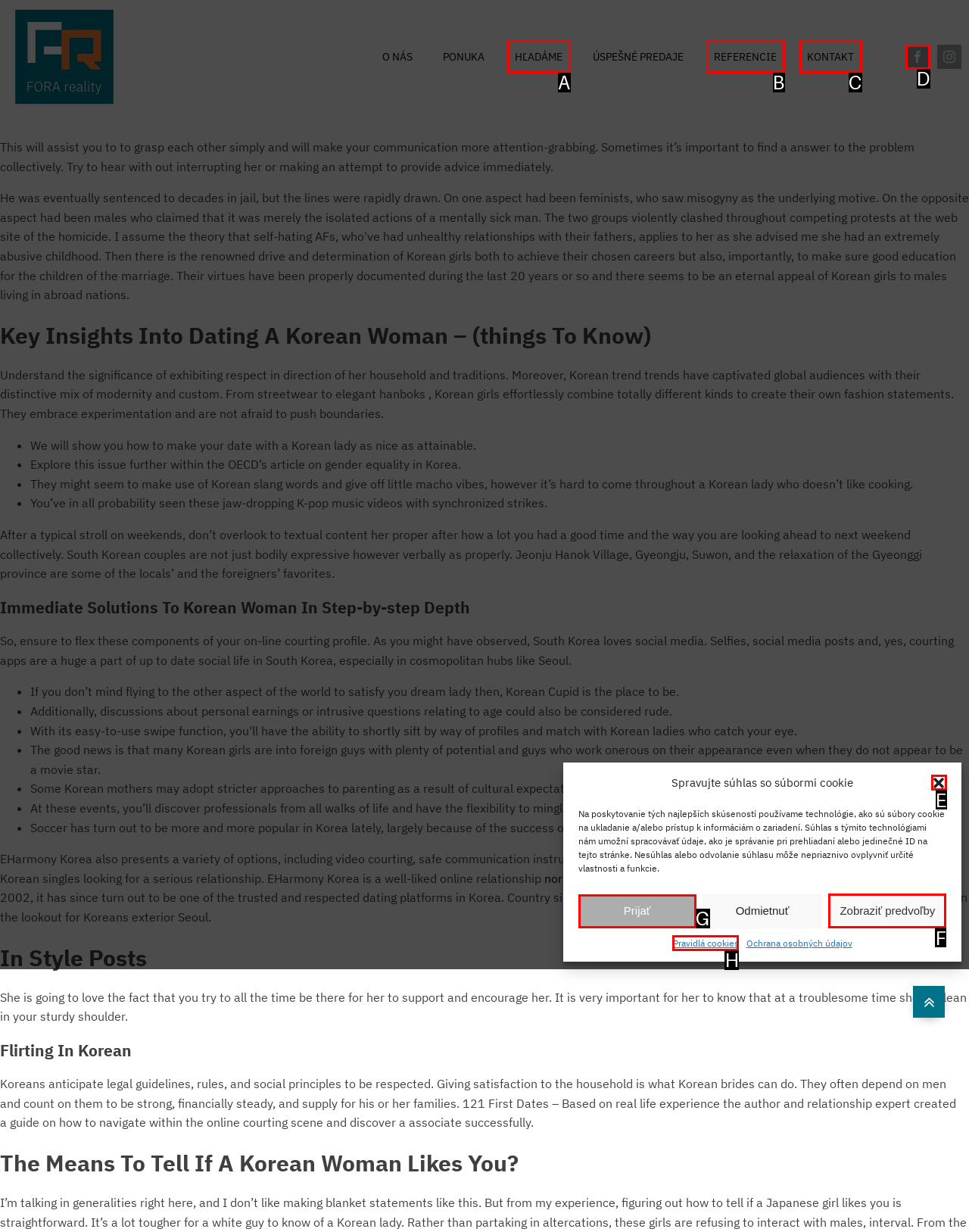Identify the correct HTML element to click to accomplish this task: Click the 'Prijať' button
Respond with the letter corresponding to the correct choice.

G